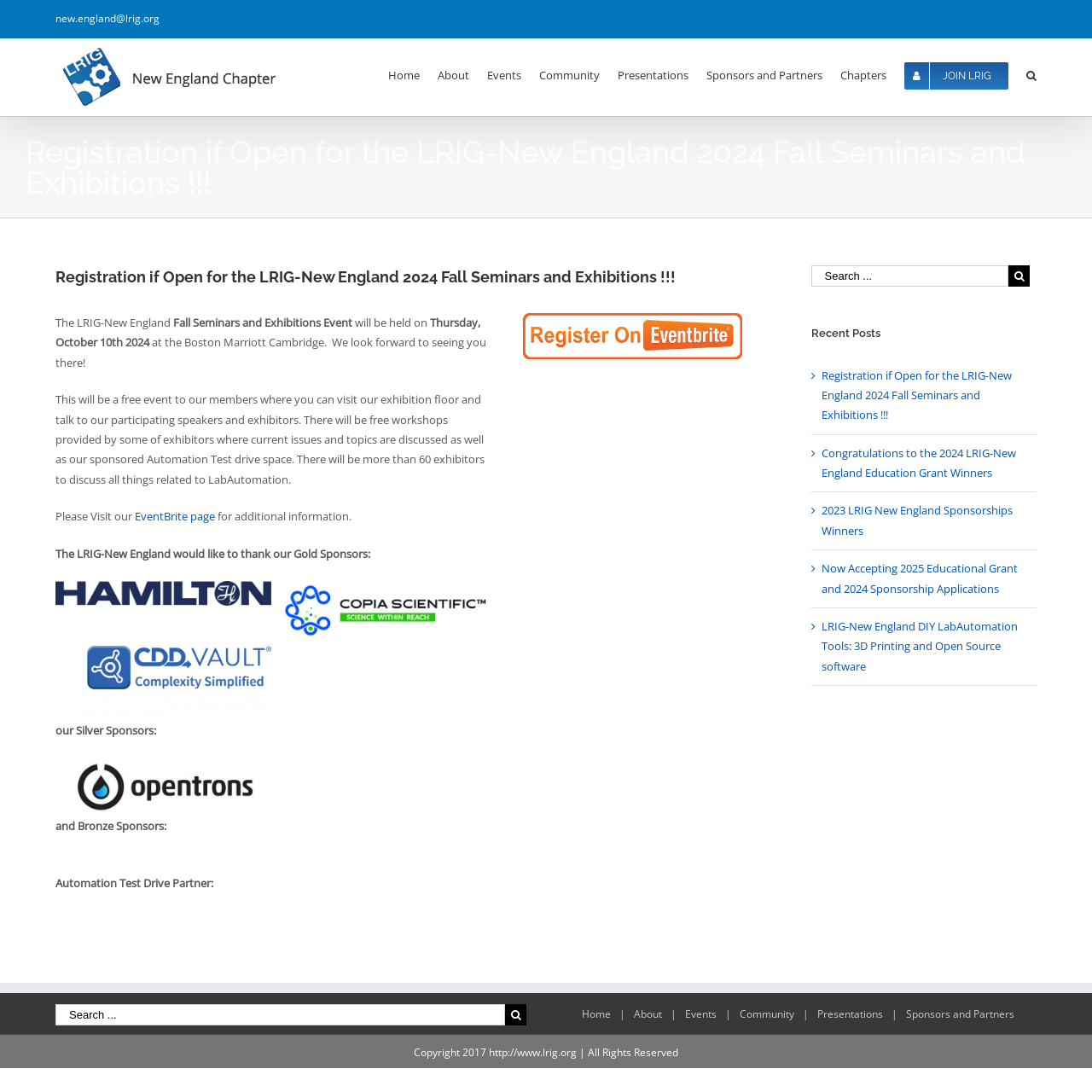Using the element description Events, predict the bounding box coordinates for the UI element. Provide the coordinates in (top-left x, top-left y, bottom-right x, bottom-right y) format with values ranging from 0 to 1.

[0.446, 0.035, 0.477, 0.101]